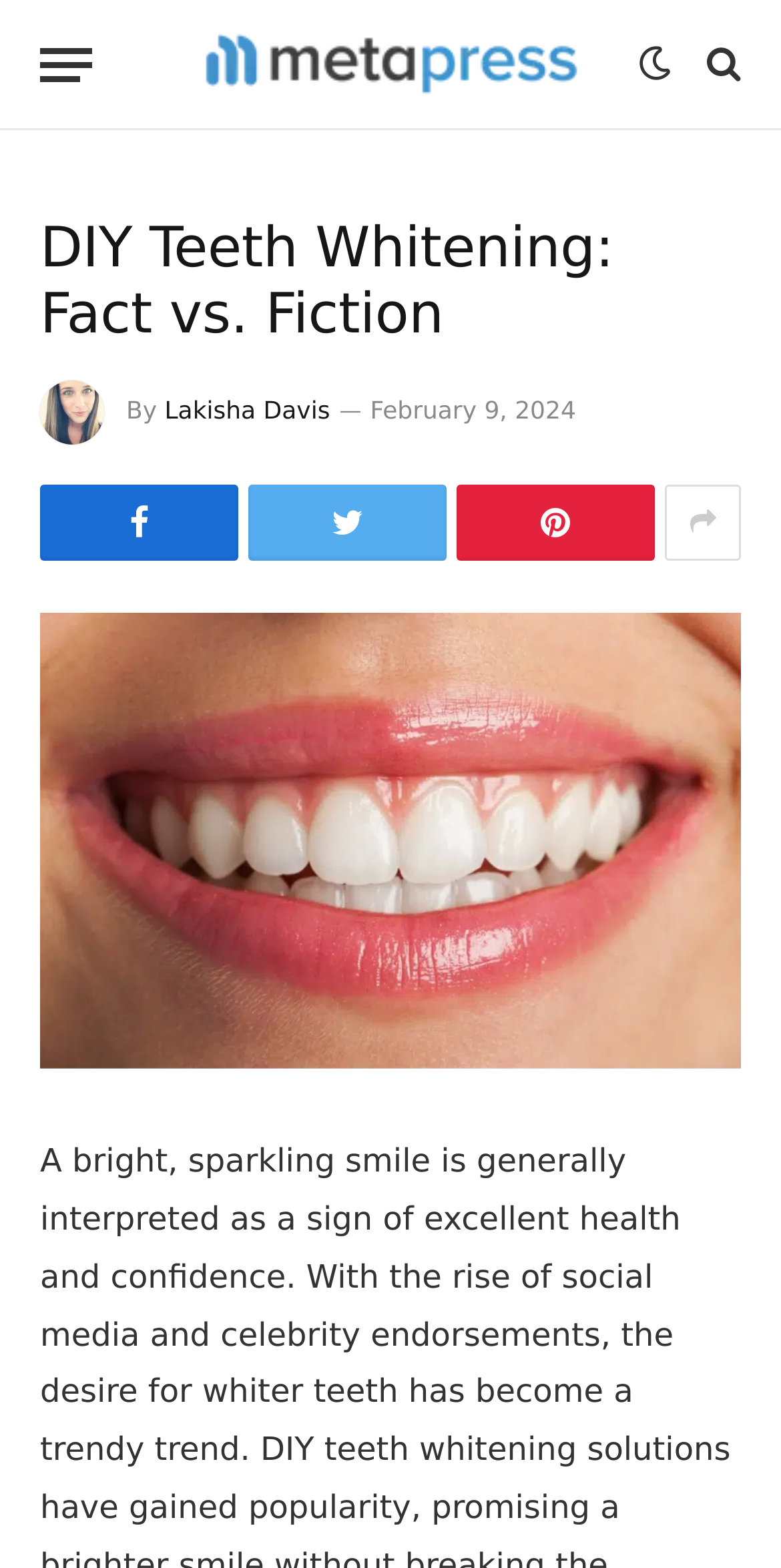Determine the bounding box coordinates for the element that should be clicked to follow this instruction: "Explore Language Learners". The coordinates should be given as four float numbers between 0 and 1, in the format [left, top, right, bottom].

None